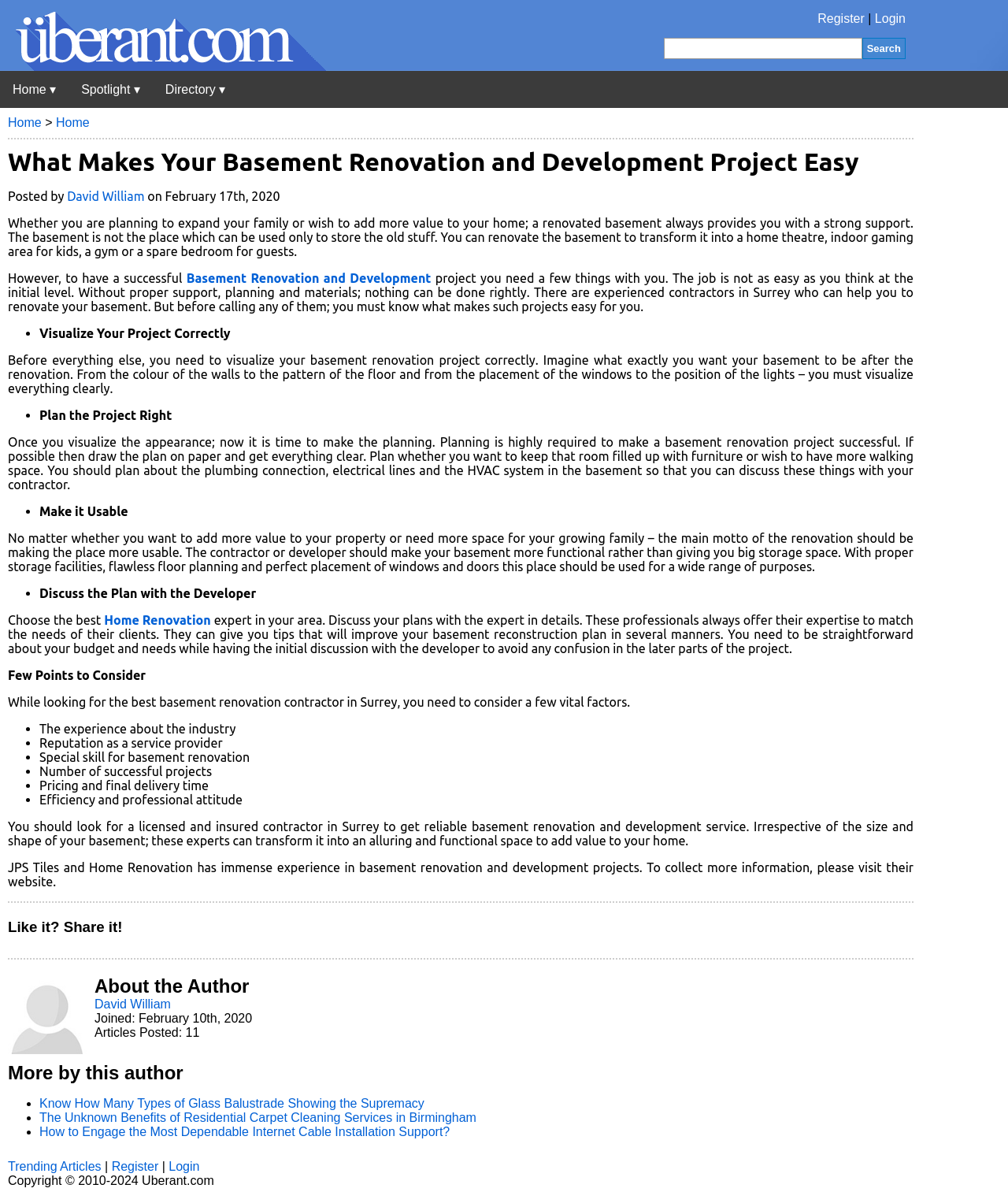Bounding box coordinates should be provided in the format (top-left x, top-left y, bottom-right x, bottom-right y) with all values between 0 and 1. Identify the bounding box for this UI element: About TrustiPhi

None